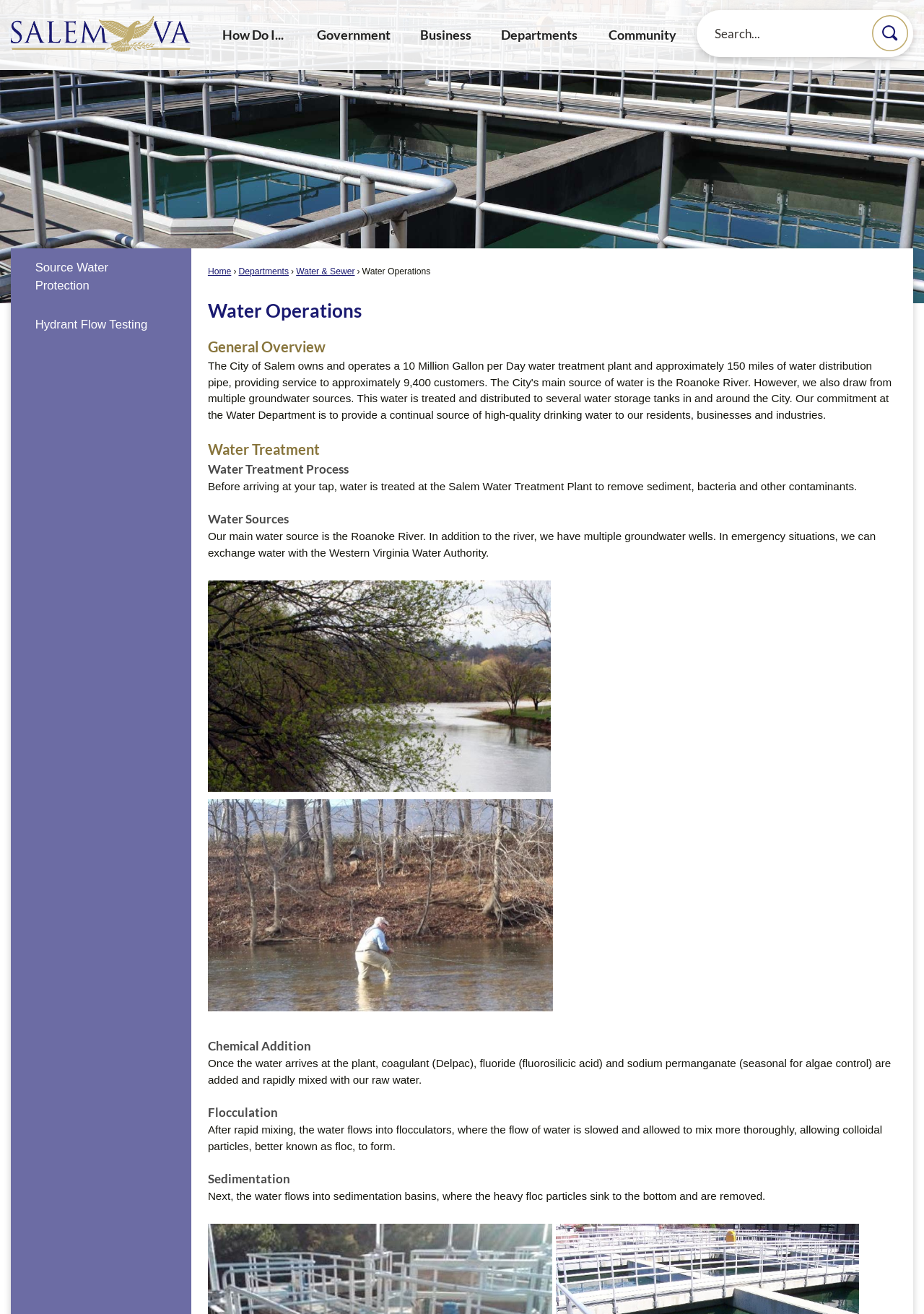Analyze the image and deliver a detailed answer to the question: What is the purpose of flocculators in the water treatment process?

I read the section about 'Flocculation' and found that 'the water flows into flocculators, where the flow of water is slowed and allowed to mix more thoroughly, allowing colloidal particles, better known as floc, to form'.